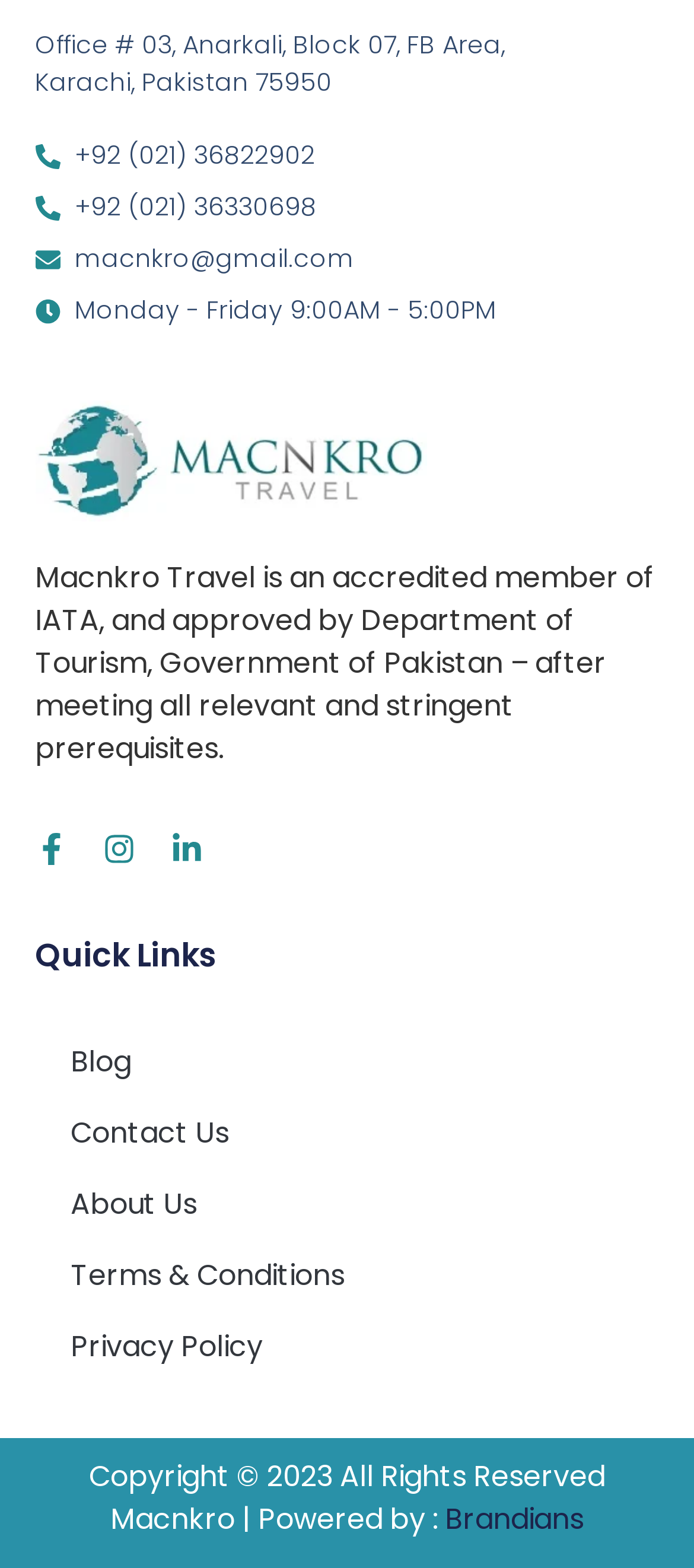What is the location of Macnkro Travel's office?
Please elaborate on the answer to the question with detailed information.

The location can be found in the StaticText elements with the text 'Office # 03, Anarkali, Block 07, FB Area,' and 'Karachi, Pakistan 75950'. This information is provided to let customers know where the office is located.